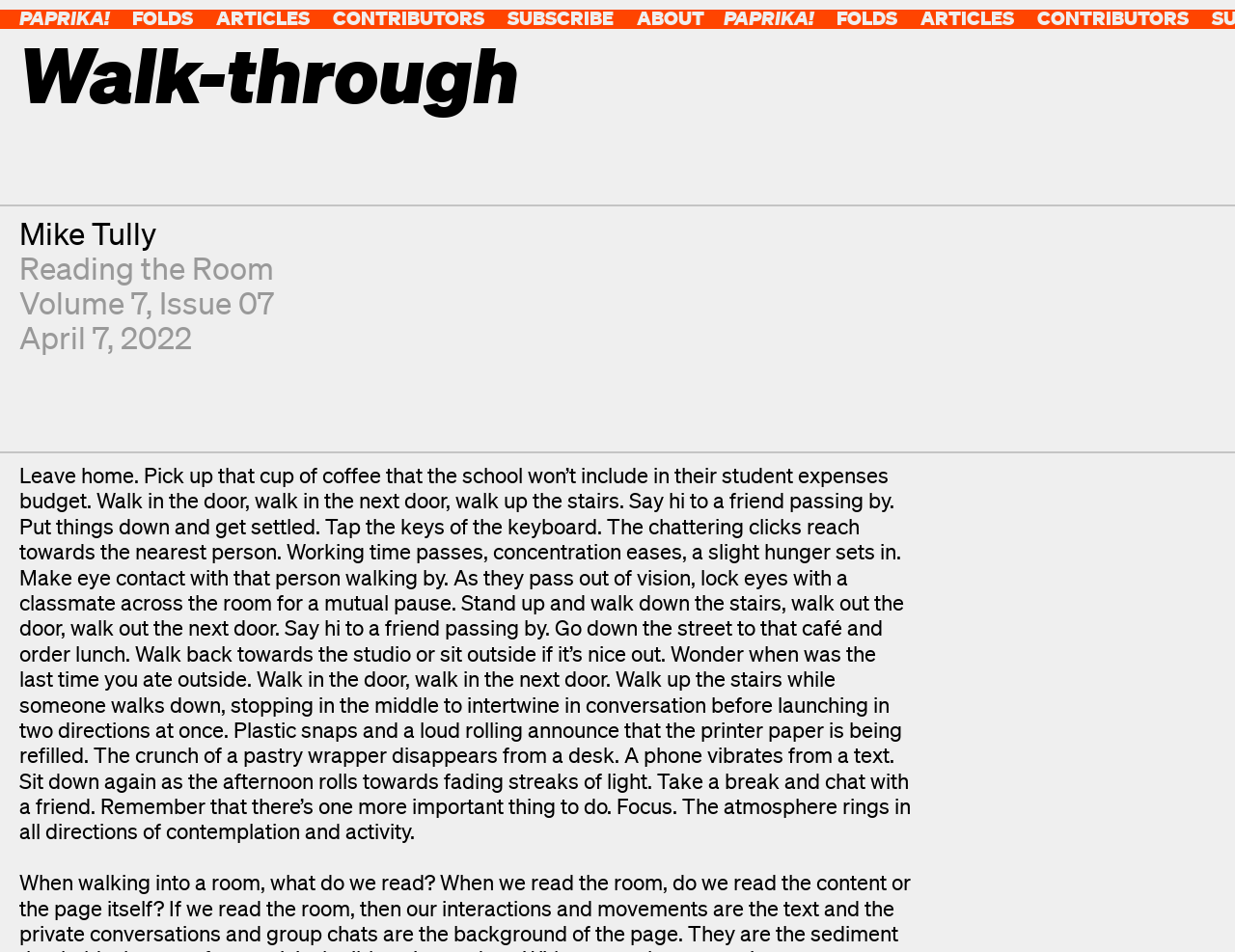Identify the bounding box coordinates of the area you need to click to perform the following instruction: "Click on the PAPRIKA! link".

[0.016, 0.005, 0.088, 0.032]